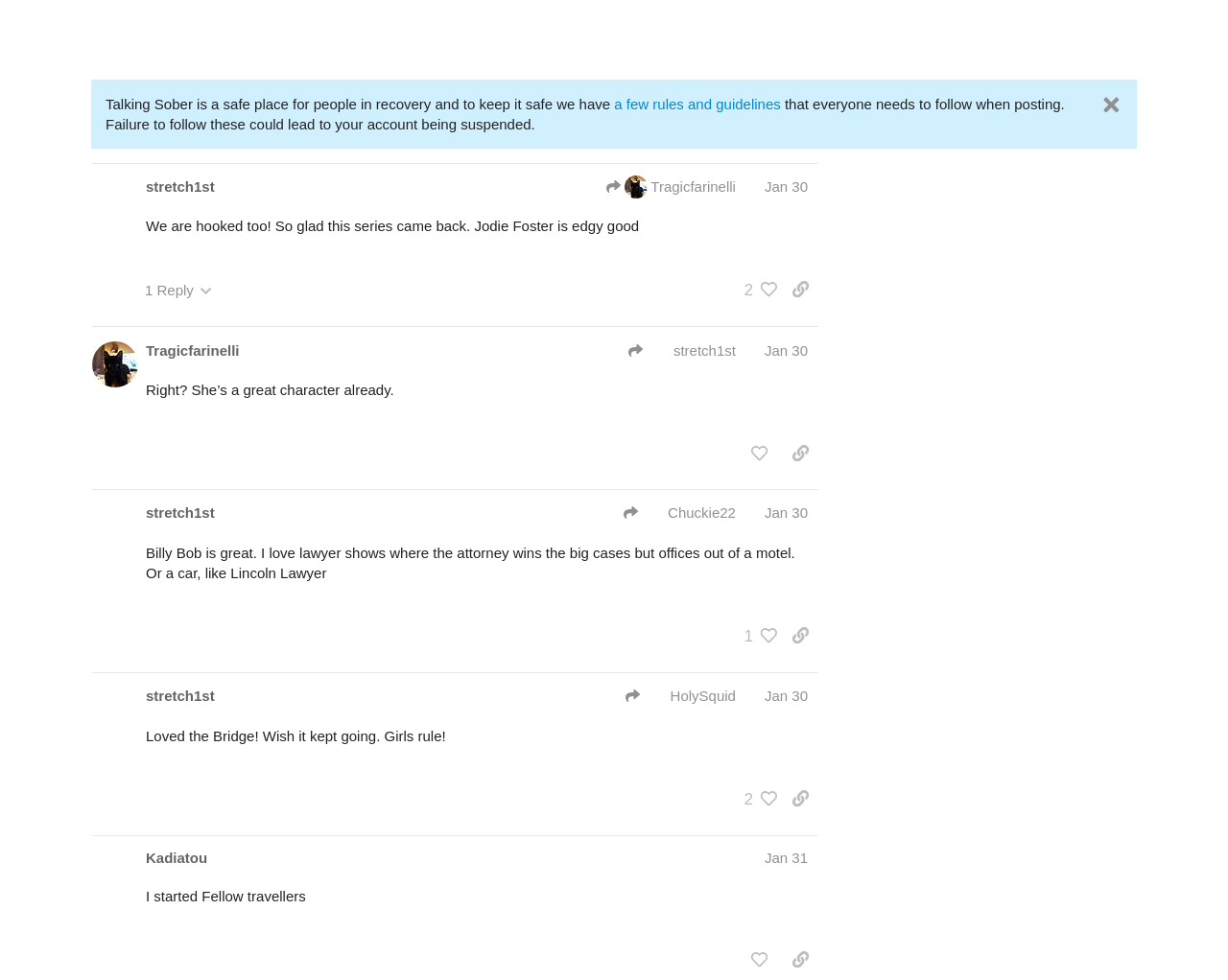Please specify the bounding box coordinates of the element that should be clicked to execute the given instruction: 'Like the post by snokeki242'. Ensure the coordinates are four float numbers between 0 and 1, expressed as [left, top, right, bottom].

[0.598, 0.864, 0.633, 0.898]